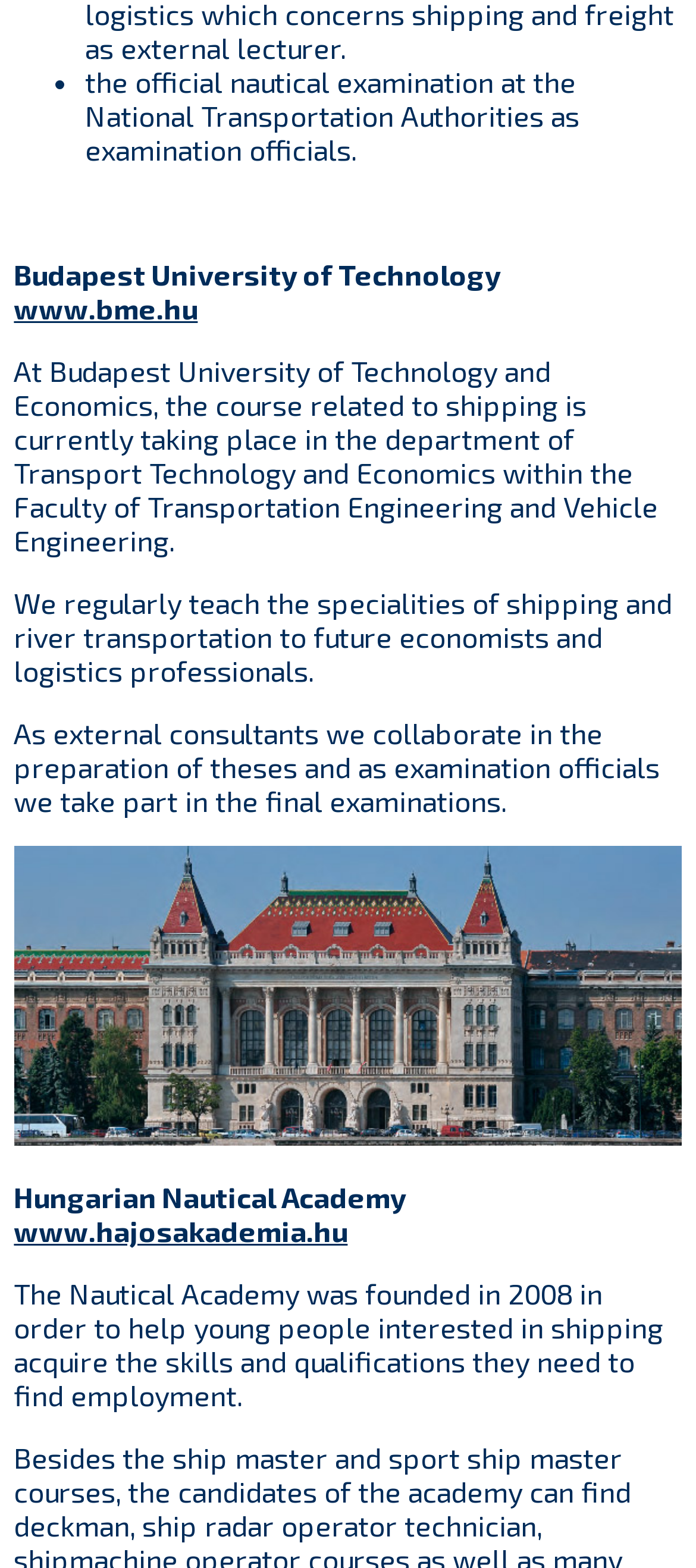What is the department where the course related to shipping is taking place?
Using the image, provide a concise answer in one word or a short phrase.

Transport Technology and Economics